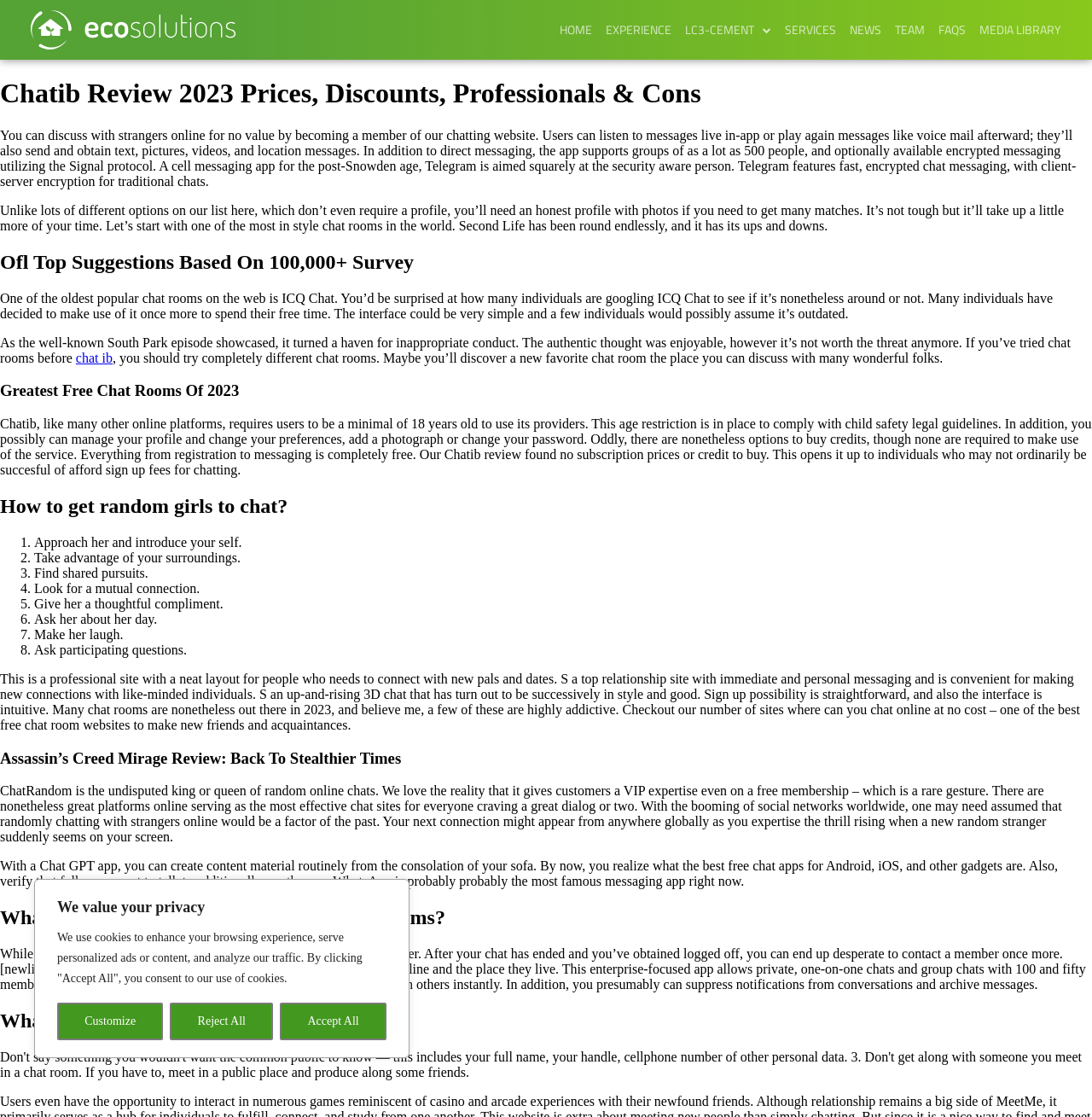Identify the bounding box coordinates for the region to click in order to carry out this instruction: "Click the 'chat ib' link". Provide the coordinates using four float numbers between 0 and 1, formatted as [left, top, right, bottom].

[0.069, 0.314, 0.103, 0.327]